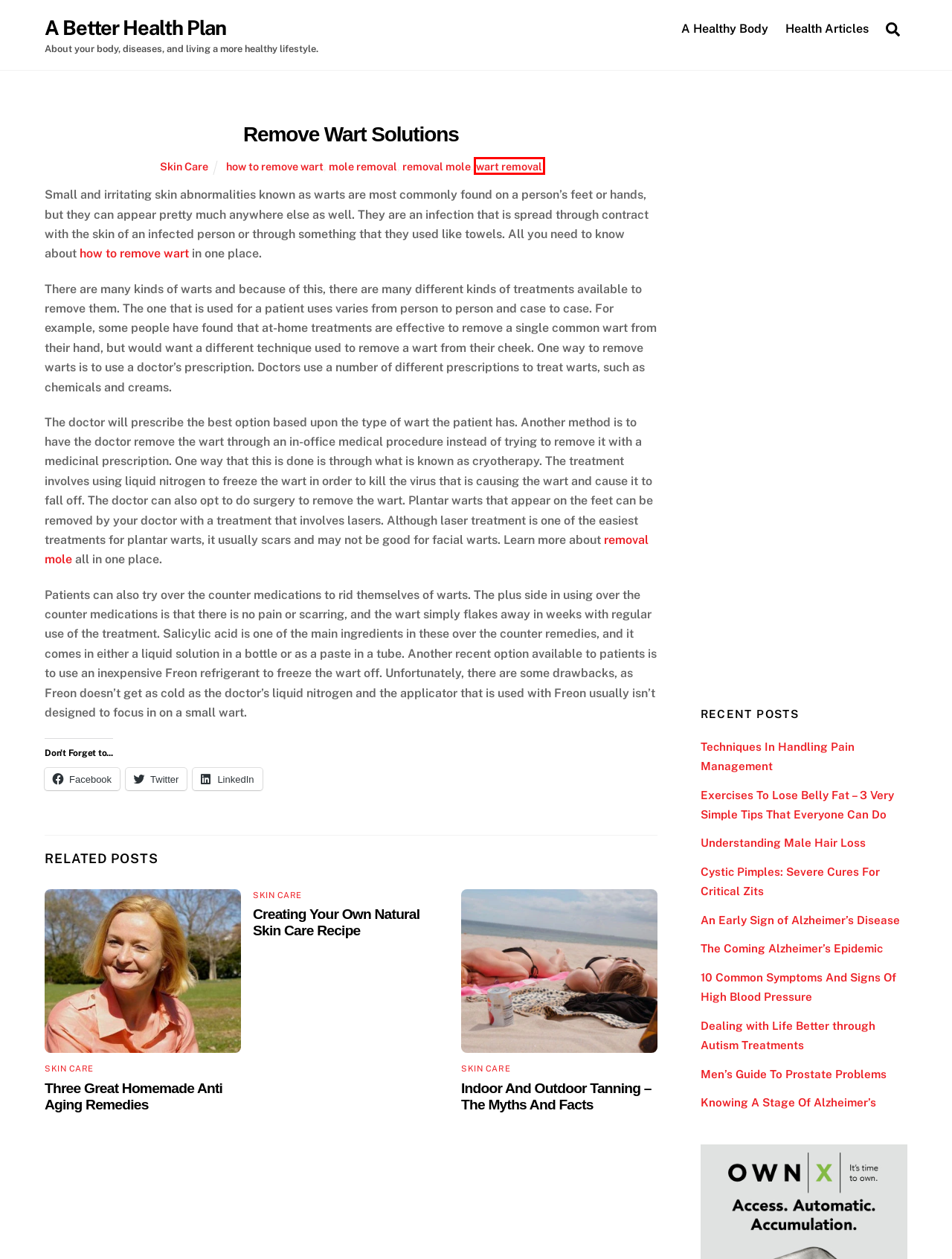Look at the screenshot of a webpage where a red rectangle bounding box is present. Choose the webpage description that best describes the new webpage after clicking the element inside the red bounding box. Here are the candidates:
A. Understanding Male Hair Loss - A Better Health Plan
B. Men's Guide To Prostate Problems - A Better Health Plan
C. Cystic Pimples: Severe Cures For Critical Zits - A Better Health Plan
D. removal mole Archives - A Better Health Plan
E. A Healthy Body - A Better Health Plan
F. Knowing A Stage Of Alzheimer’s - A Better Health Plan
G. The Coming Alzheimer's Epidemic - A Better Health Plan
H. wart removal Archives - A Better Health Plan

H